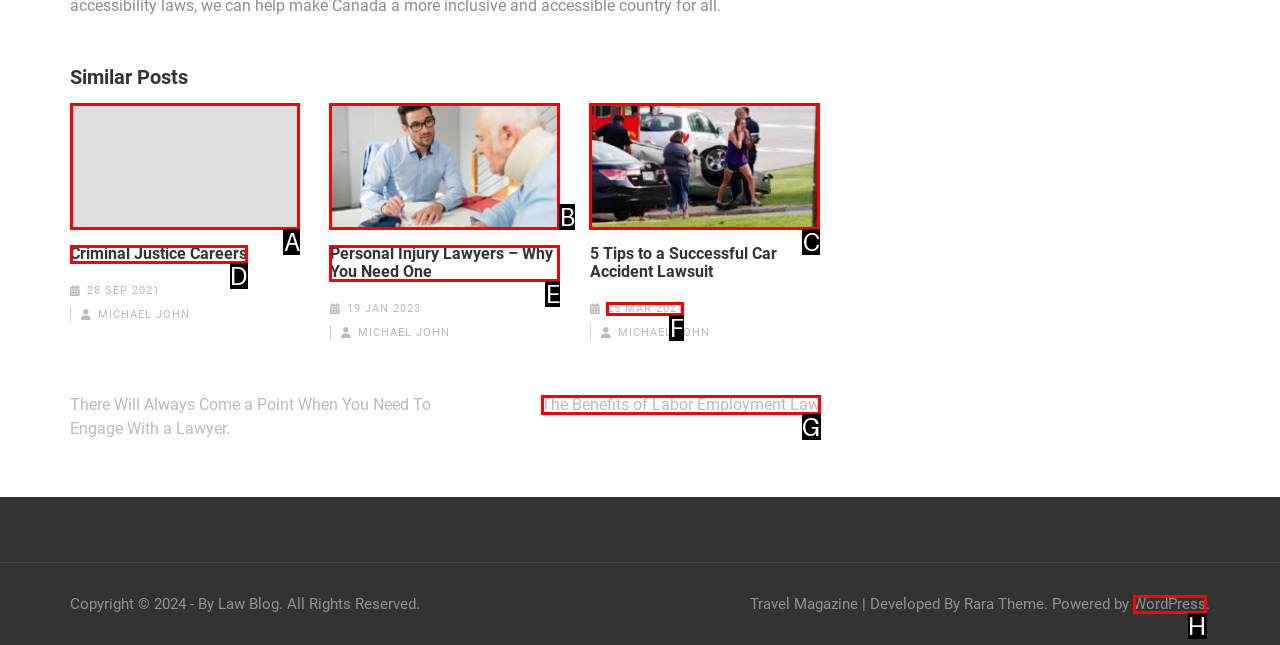Identify the HTML element that corresponds to the following description: parent_node: Criminal Justice Careers Provide the letter of the best matching option.

A